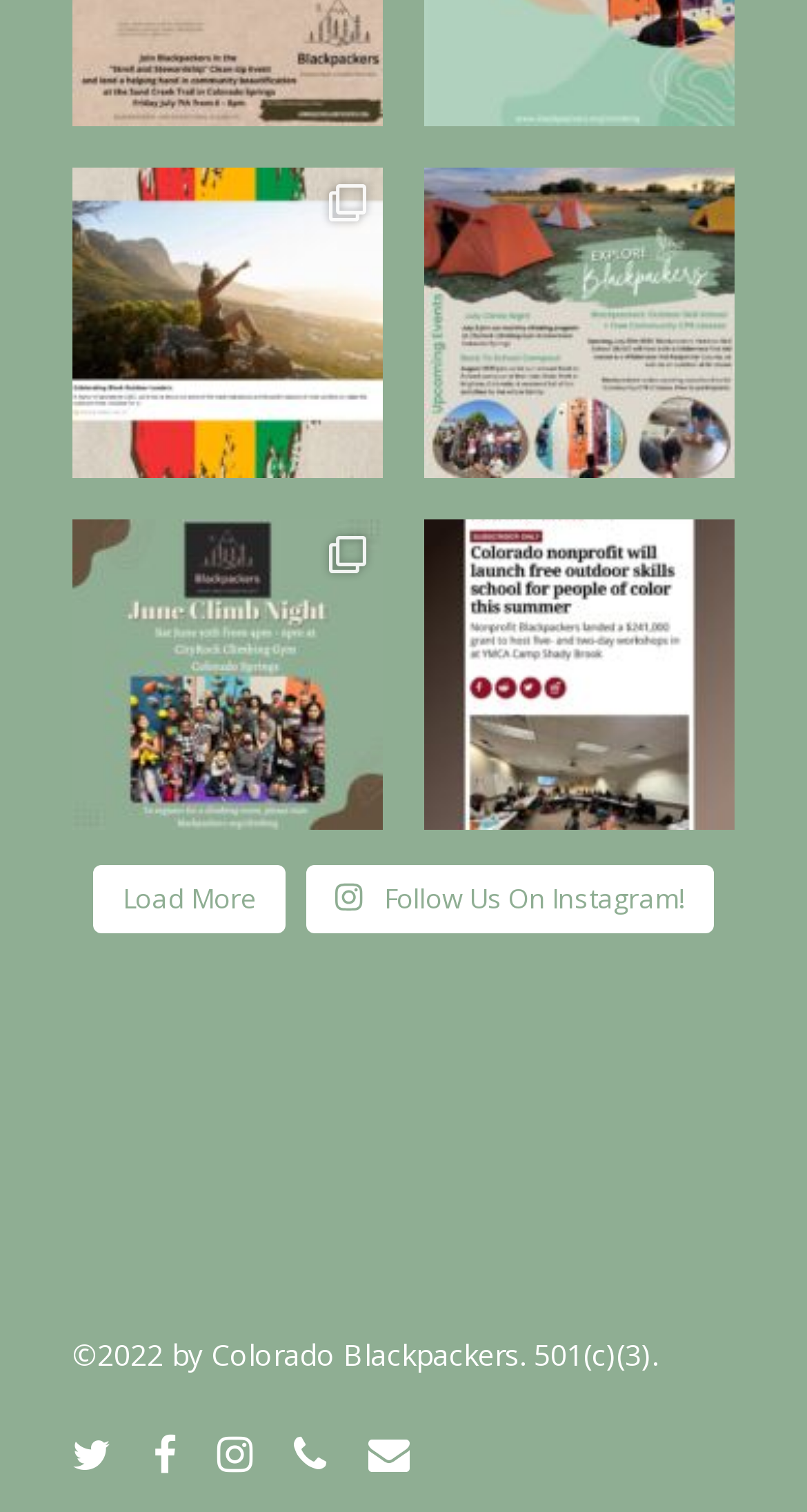Indicate the bounding box coordinates of the element that needs to be clicked to satisfy the following instruction: "Load more content". The coordinates should be four float numbers between 0 and 1, i.e., [left, top, right, bottom].

[0.117, 0.571, 0.355, 0.617]